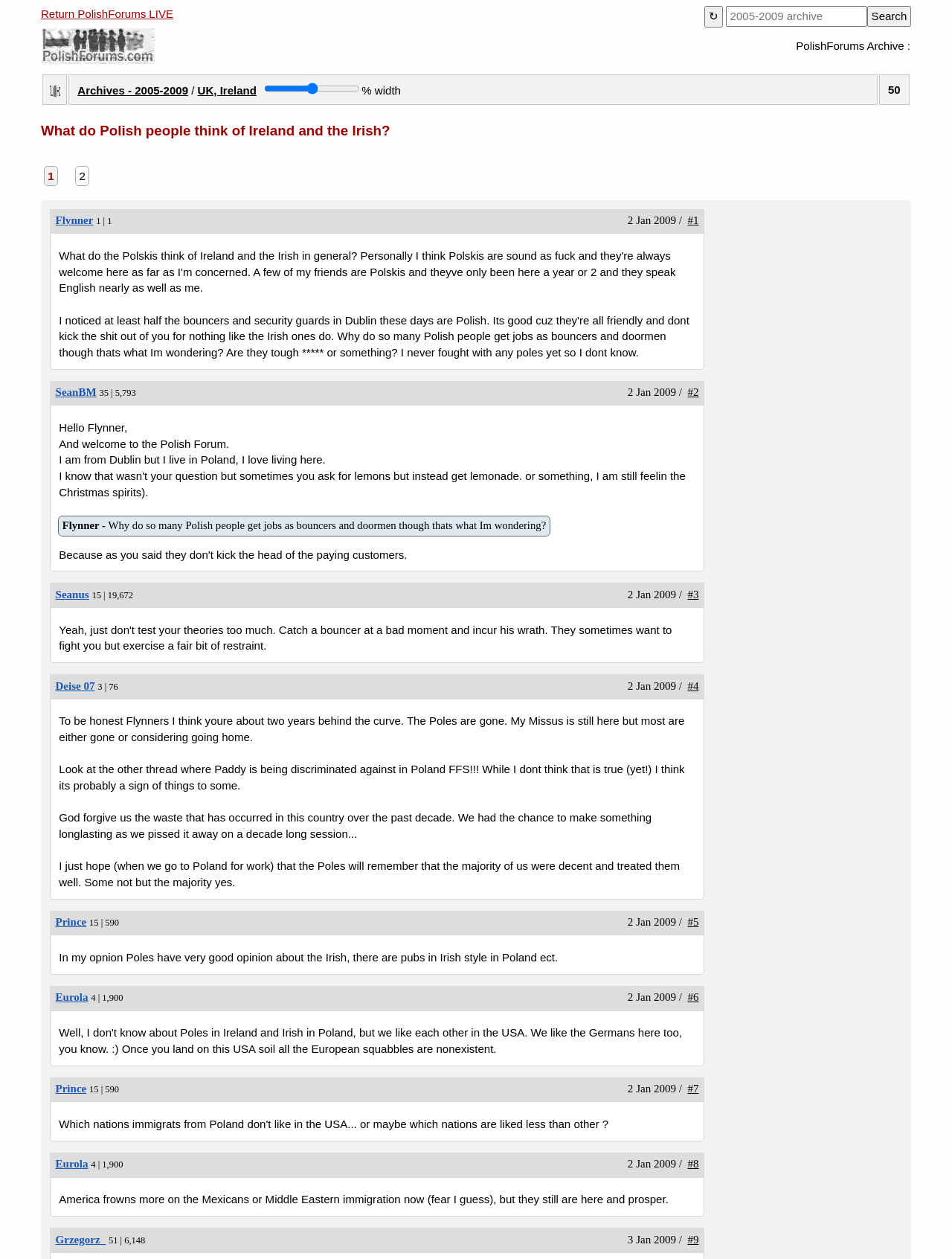Determine the bounding box coordinates of the target area to click to execute the following instruction: "Click the 'Search' button."

[0.911, 0.004, 0.957, 0.021]